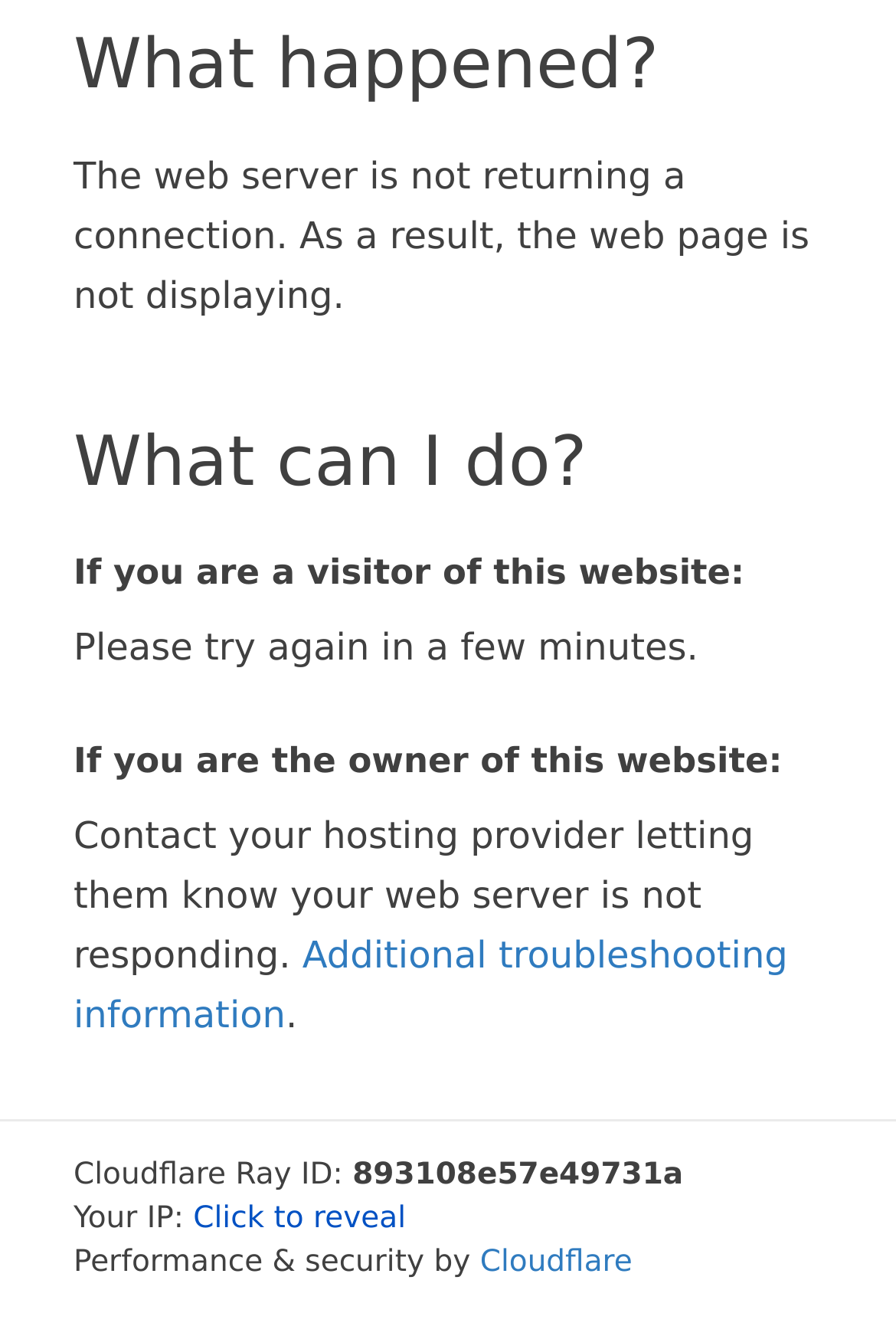Based on the image, provide a detailed and complete answer to the question: 
What should a visitor of this website do?

According to the webpage, if a visitor encounters this issue, they should try again in a few minutes. This instruction is provided in the StaticText element with the text 'Please try again in a few minutes.'